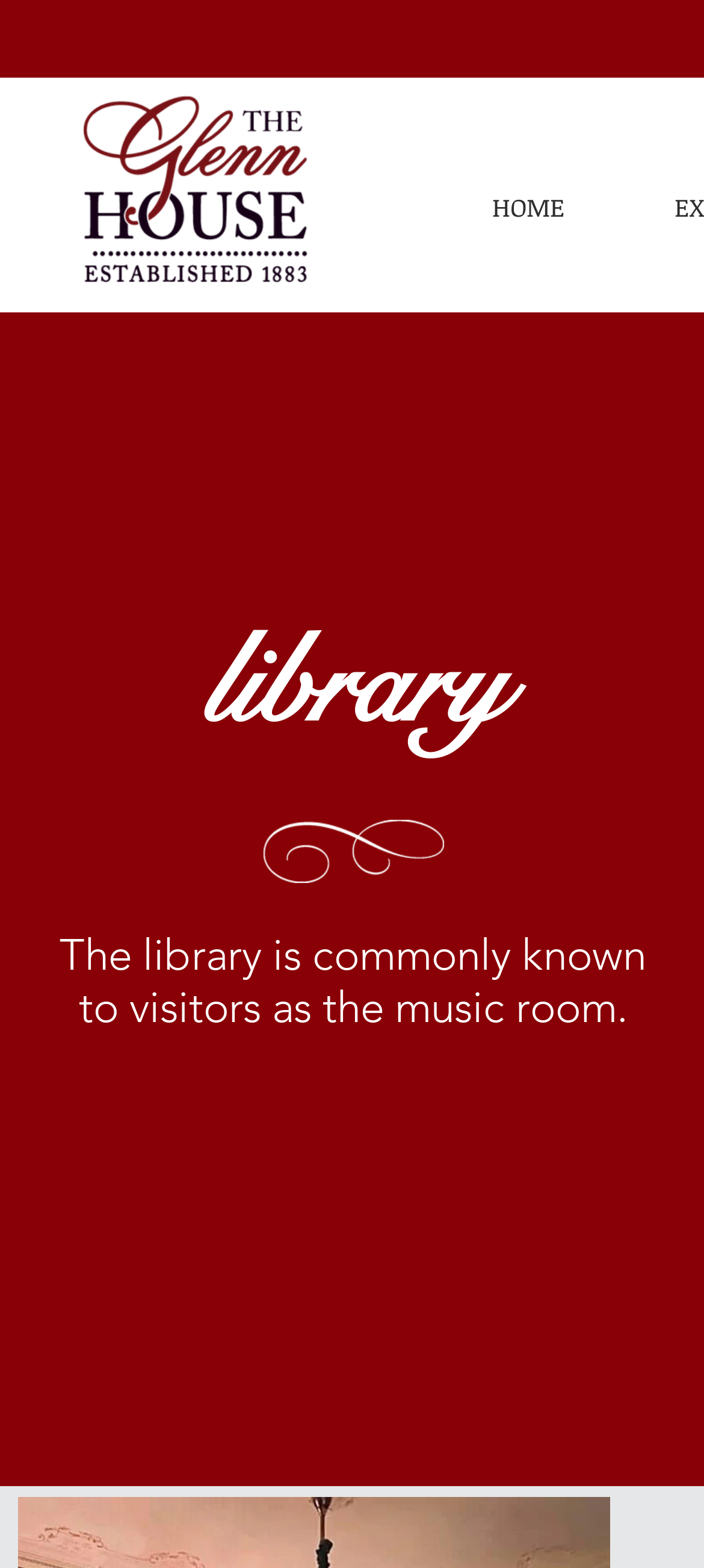What is the shape of the background image?
Answer the question using a single word or phrase, according to the image.

swirl